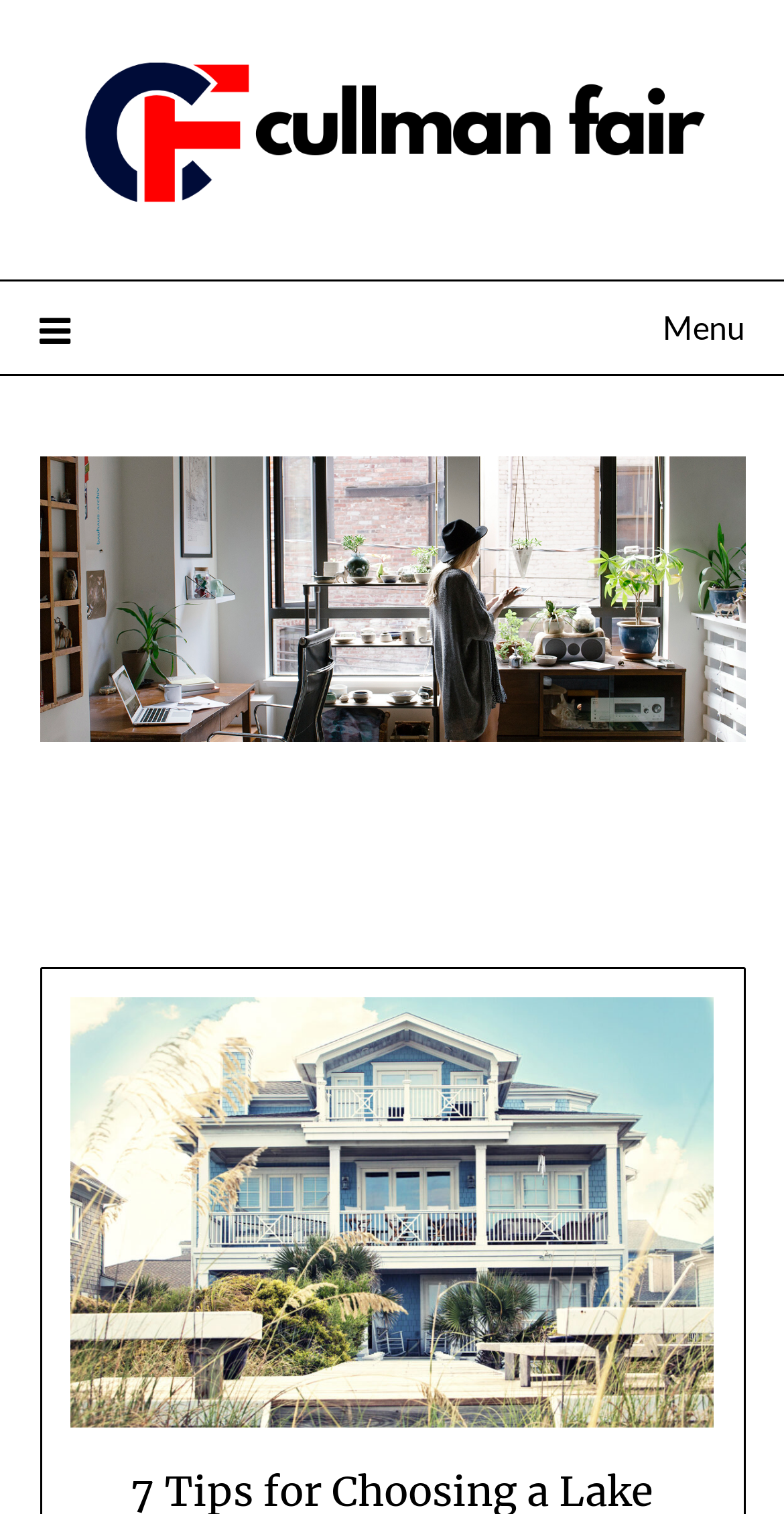Extract the heading text from the webpage.

7 Tips for Choosing a Lake Rental Property